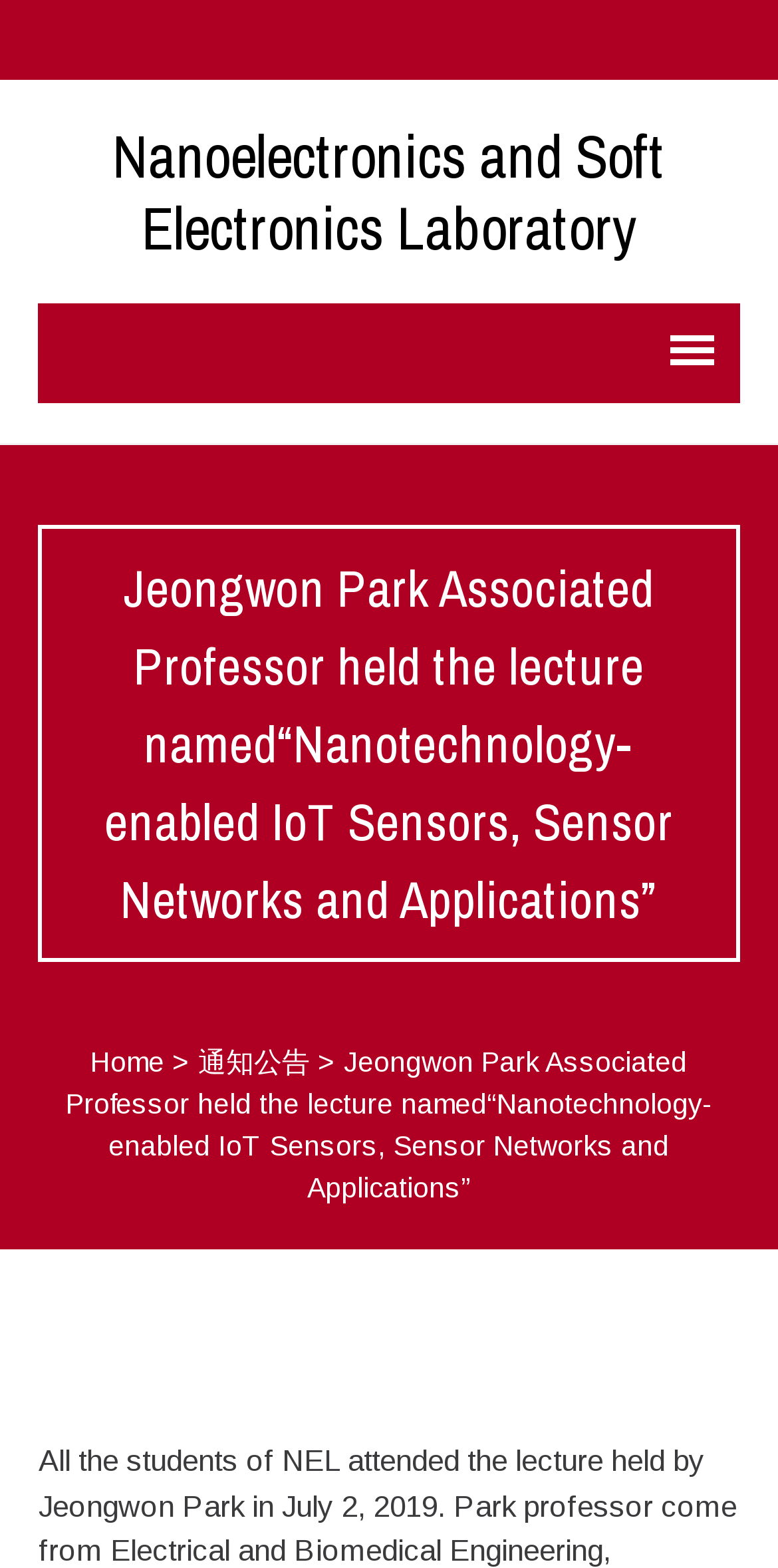What is the name of the laboratory?
Please elaborate on the answer to the question with detailed information.

I found the answer by looking at the heading element with the text 'Nanoelectronics and Soft Electronics Laboratory' which is a link and also a part of the group element at the top of the page.